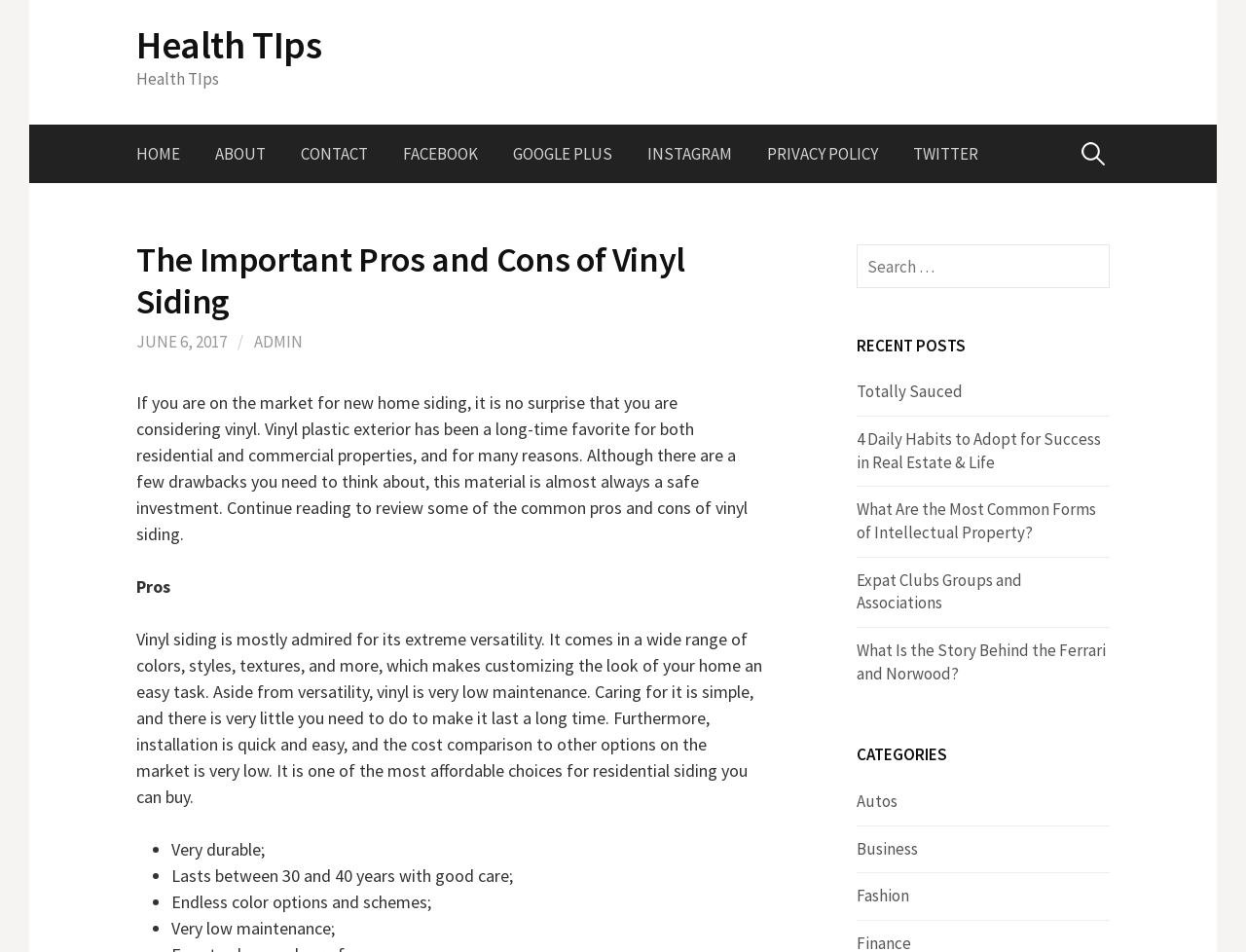What are the recent posts listed on the webpage? Refer to the image and provide a one-word or short phrase answer.

Totally Sauced, 4 Daily Habits, etc.